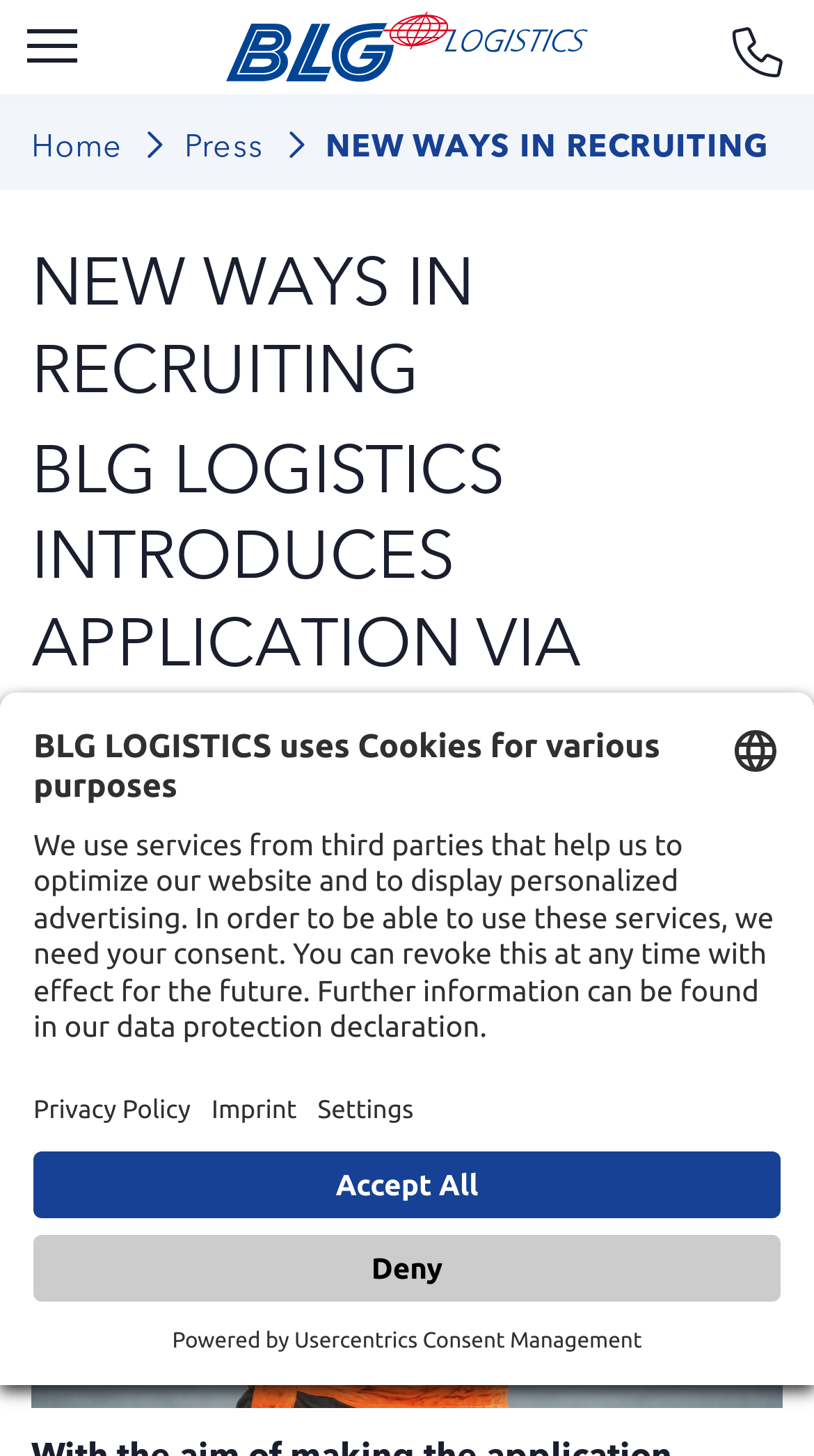How many buttons are in the dialog?
Please look at the screenshot and answer using one word or phrase.

4